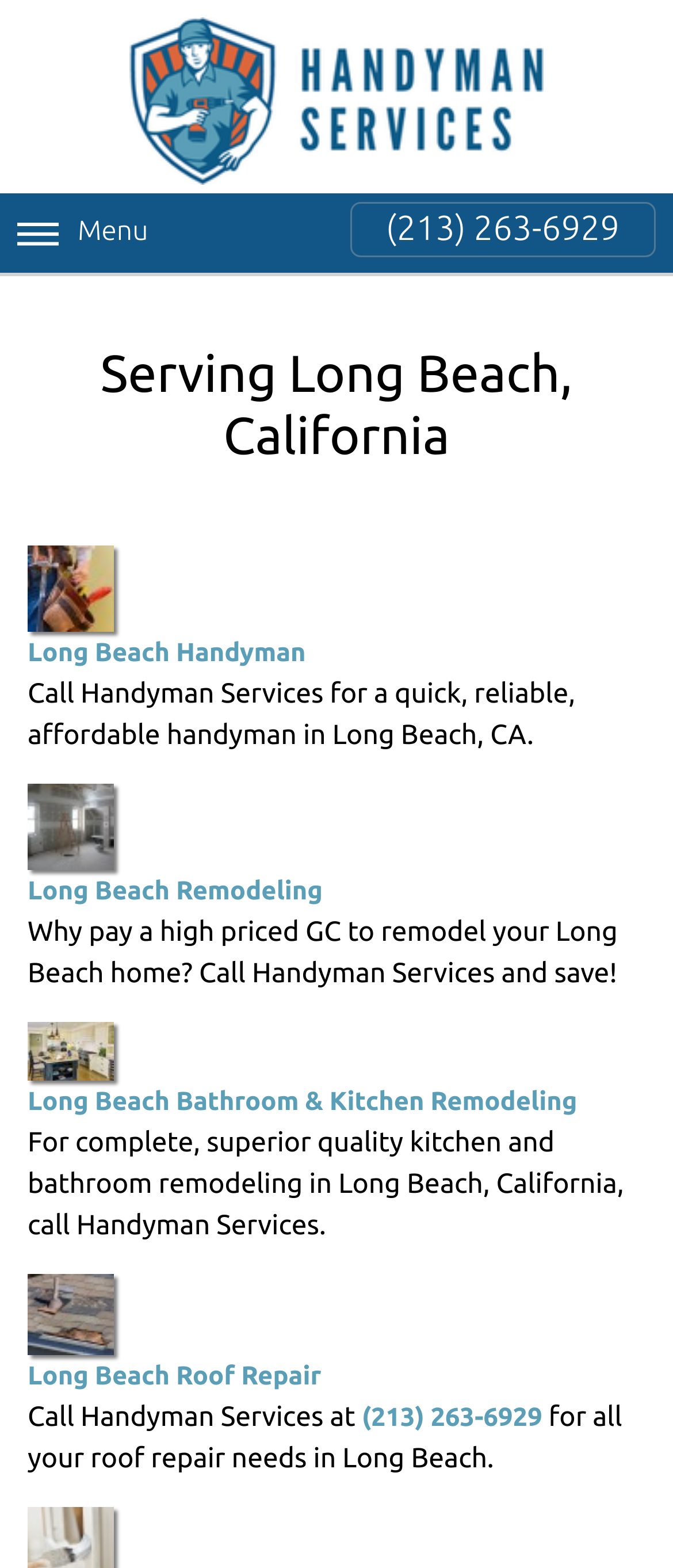Determine which piece of text is the heading of the webpage and provide it.

Serving Long Beach, California